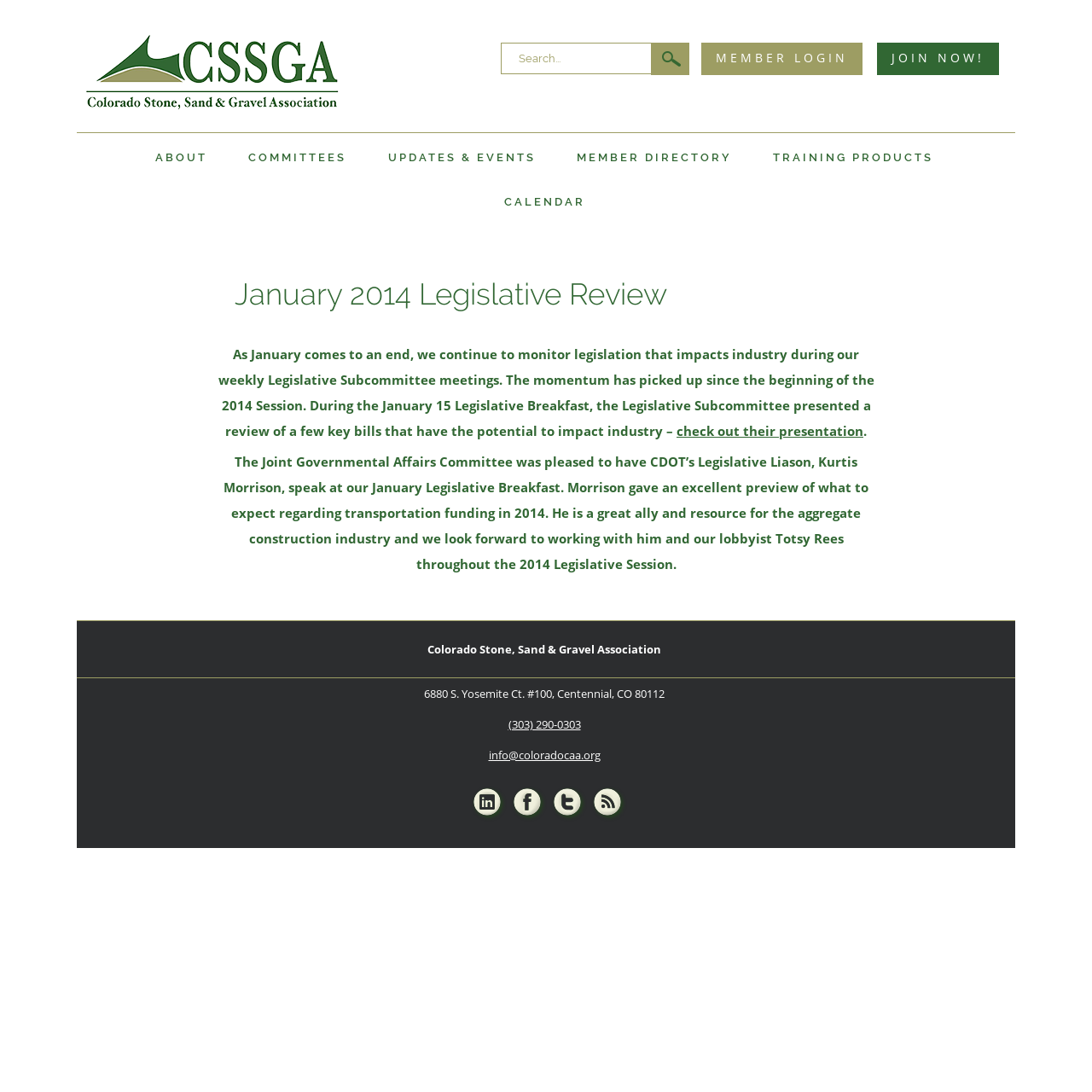Please pinpoint the bounding box coordinates for the region I should click to adhere to this instruction: "Log in as a member".

[0.642, 0.039, 0.79, 0.069]